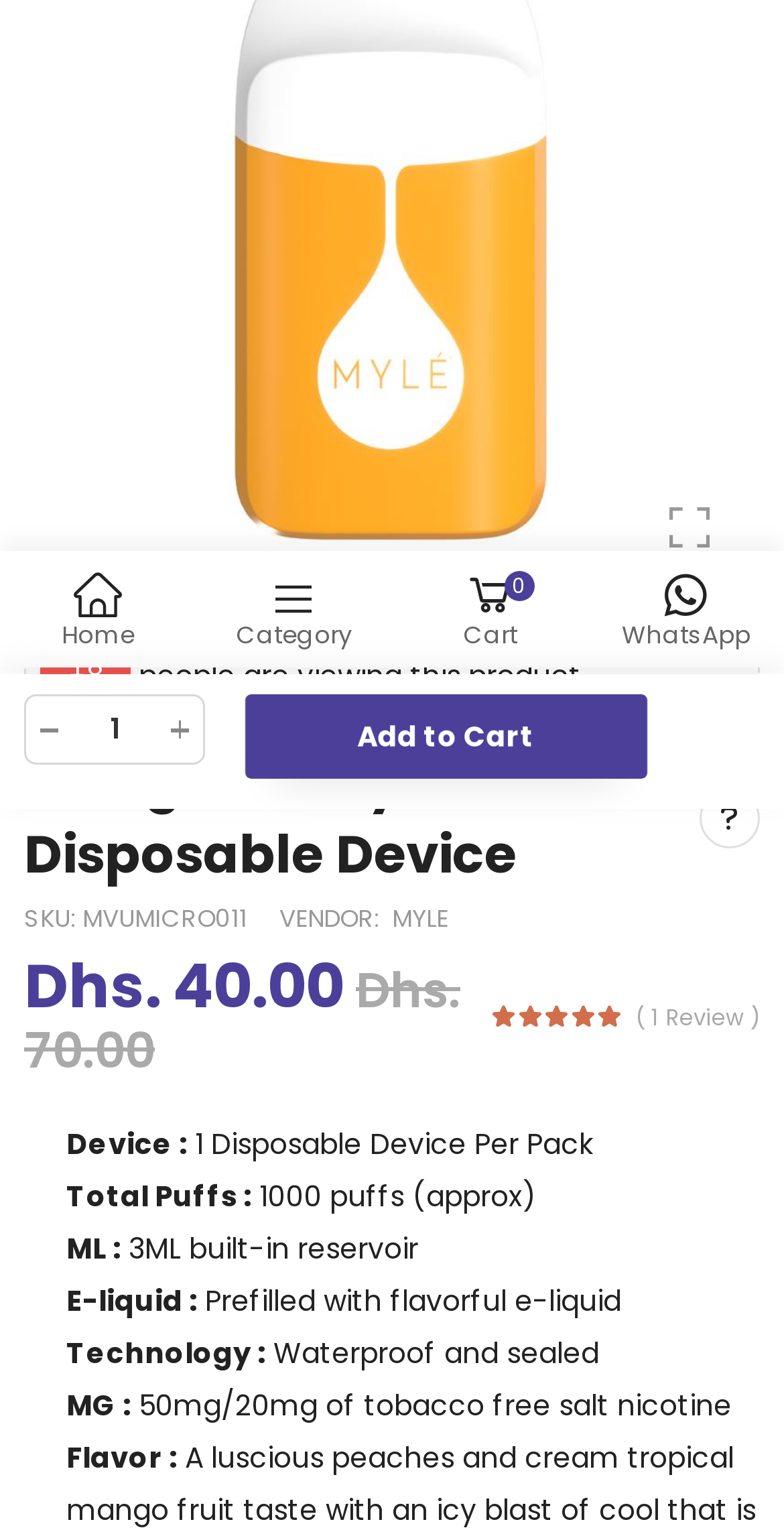Please determine the bounding box coordinates for the UI element described as: "( 1 review )".

[0.81, 0.654, 0.969, 0.67]